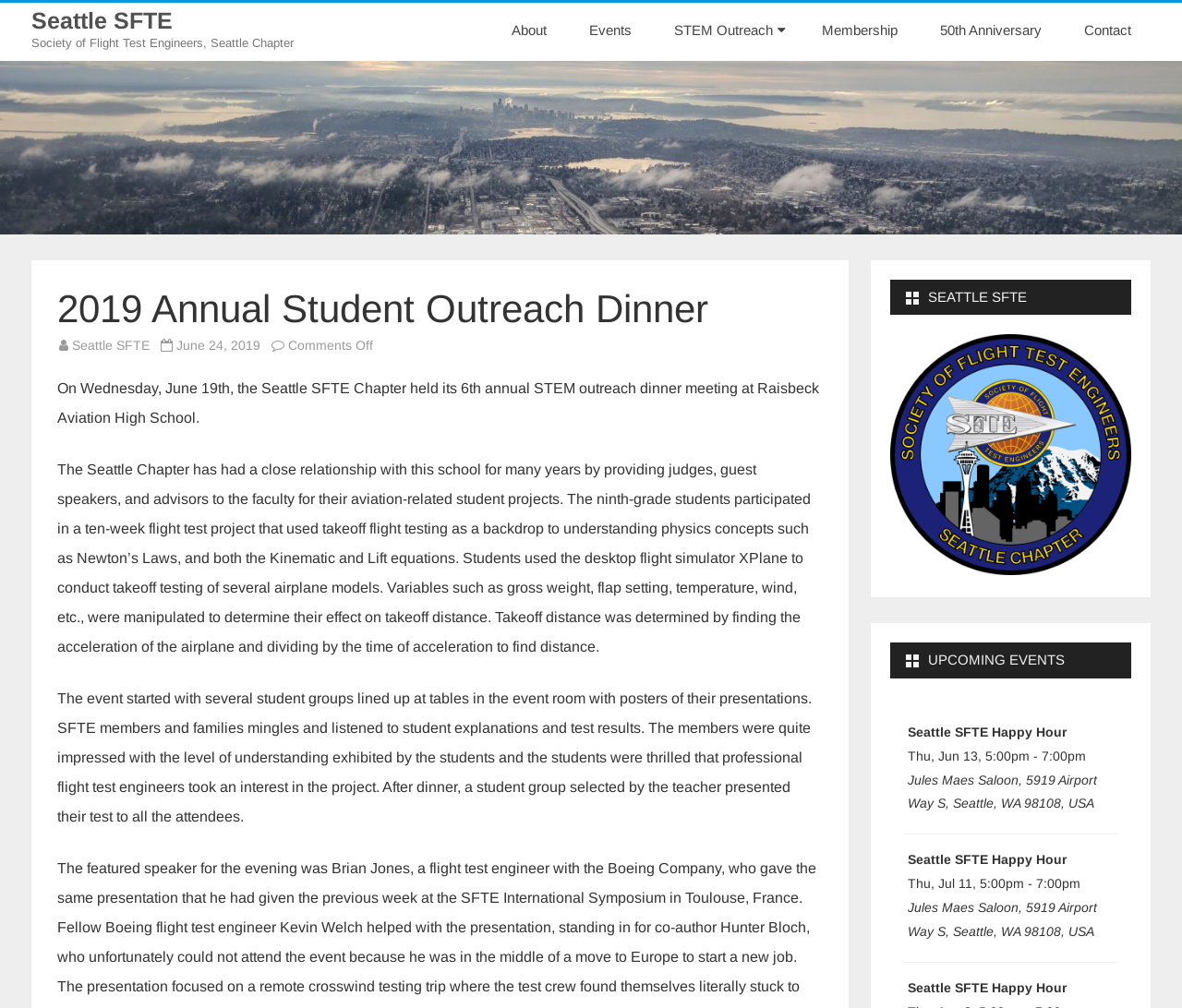What is the name of the school where the event was held?
Please provide a single word or phrase as your answer based on the image.

Raisbeck Aviation High School